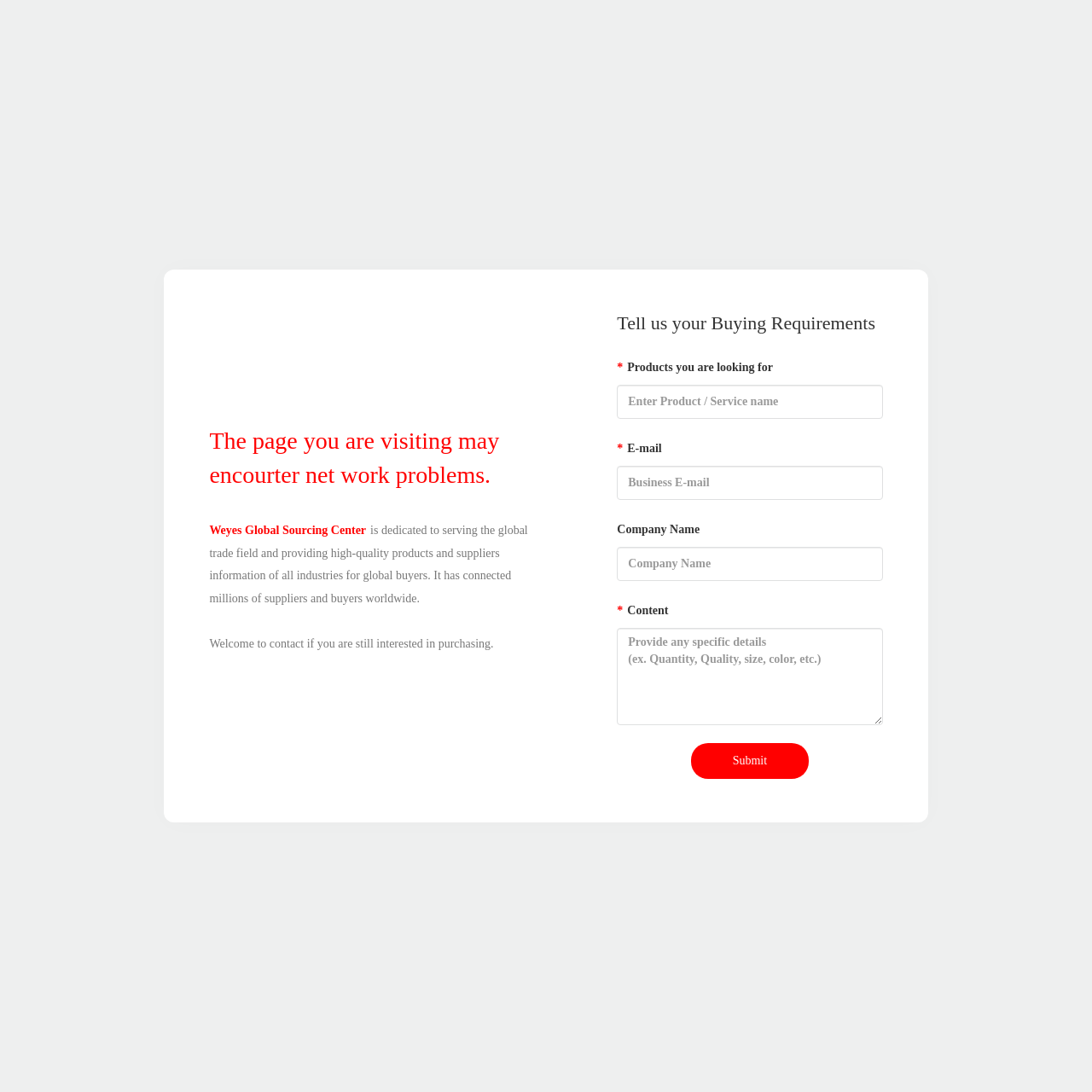Give a concise answer using one word or a phrase to the following question:
What is the purpose of this webpage?

Global trade